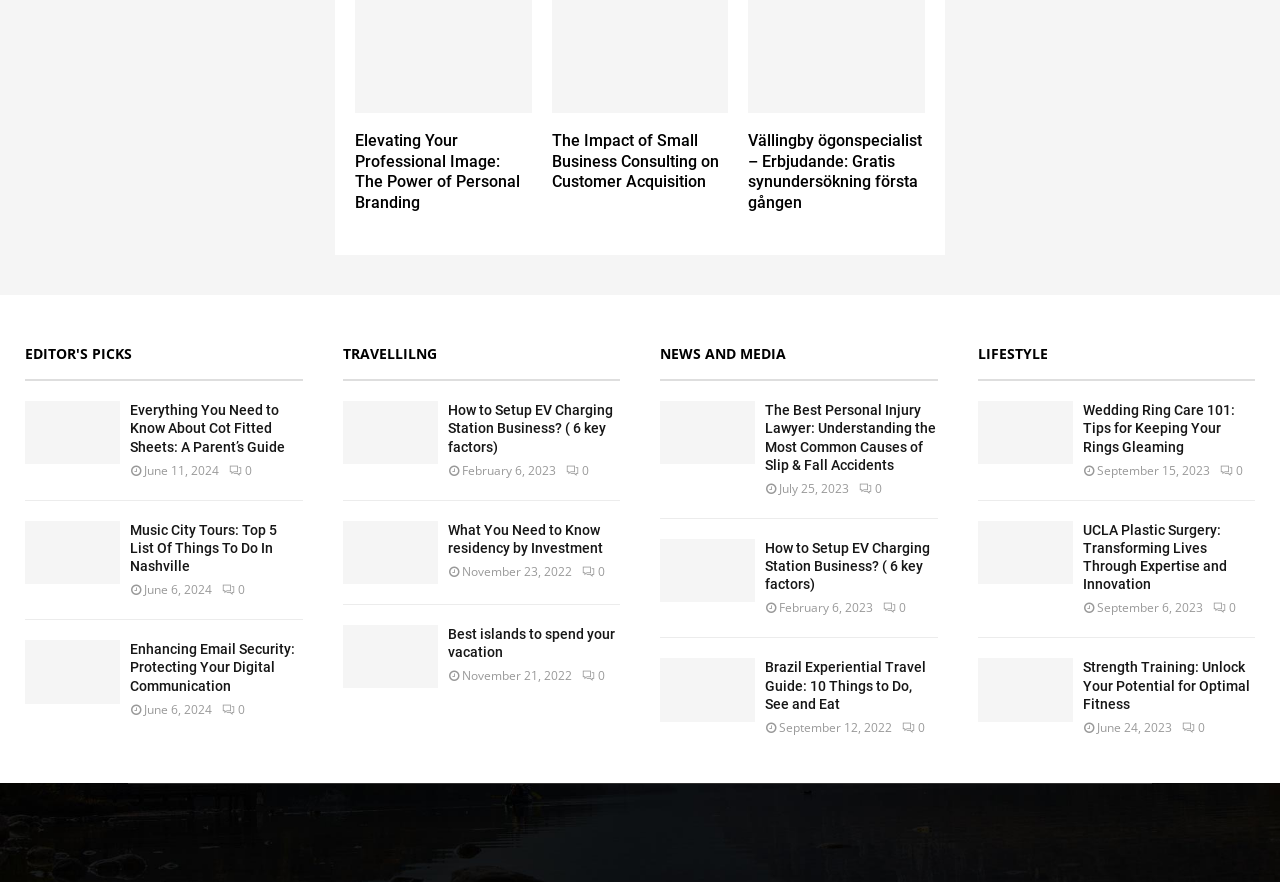Please provide the bounding box coordinates for the element that needs to be clicked to perform the following instruction: "Read about Elevating Your Professional Image". The coordinates should be given as four float numbers between 0 and 1, i.e., [left, top, right, bottom].

[0.277, 0.148, 0.415, 0.243]